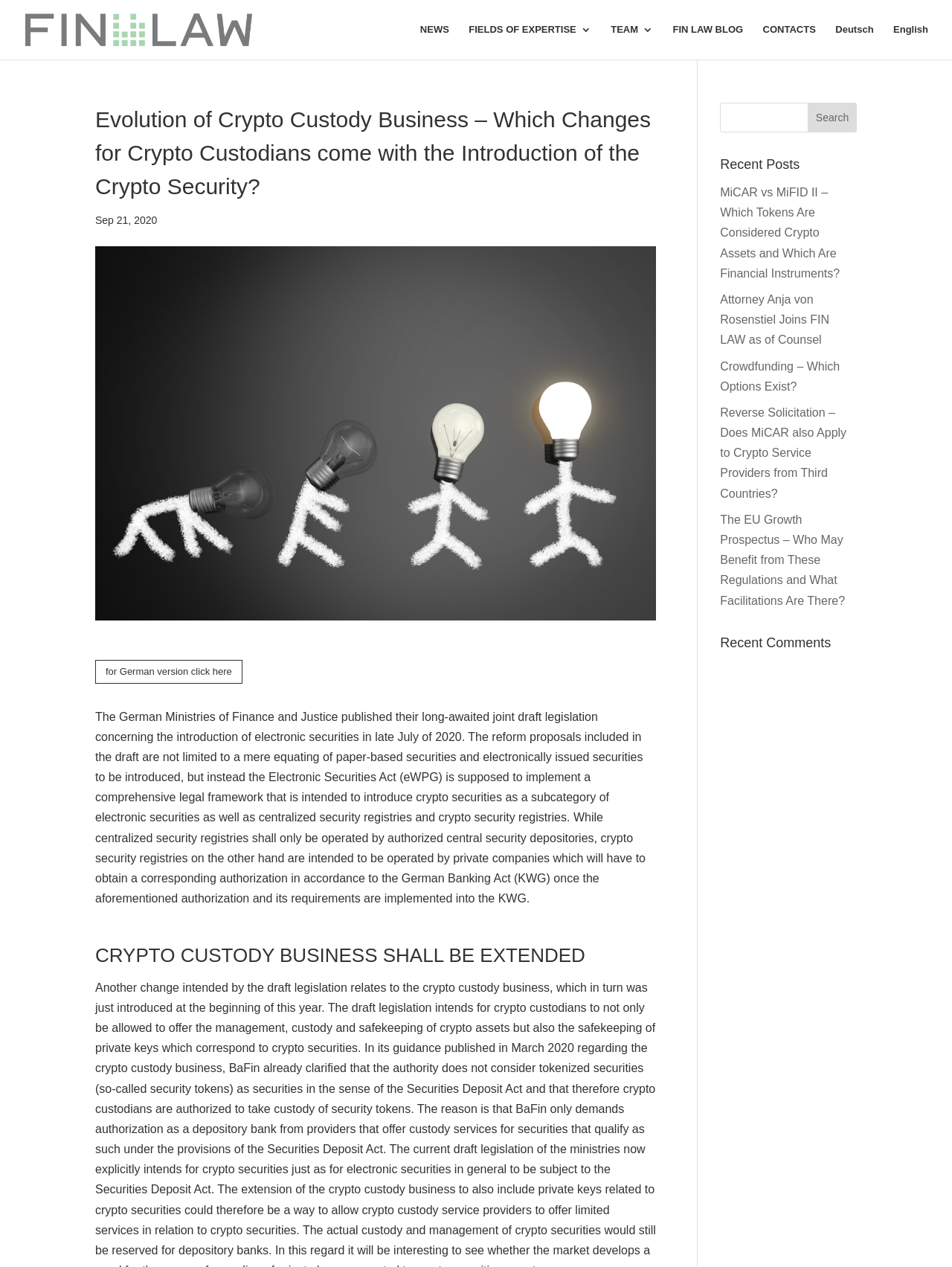Determine the bounding box coordinates of the clickable element necessary to fulfill the instruction: "Read the FIN LAW BLOG". Provide the coordinates as four float numbers within the 0 to 1 range, i.e., [left, top, right, bottom].

[0.707, 0.019, 0.781, 0.047]